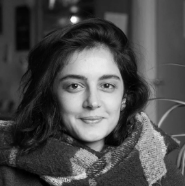What is the artist associated with?
Please look at the screenshot and answer in one word or a short phrase.

Art and research